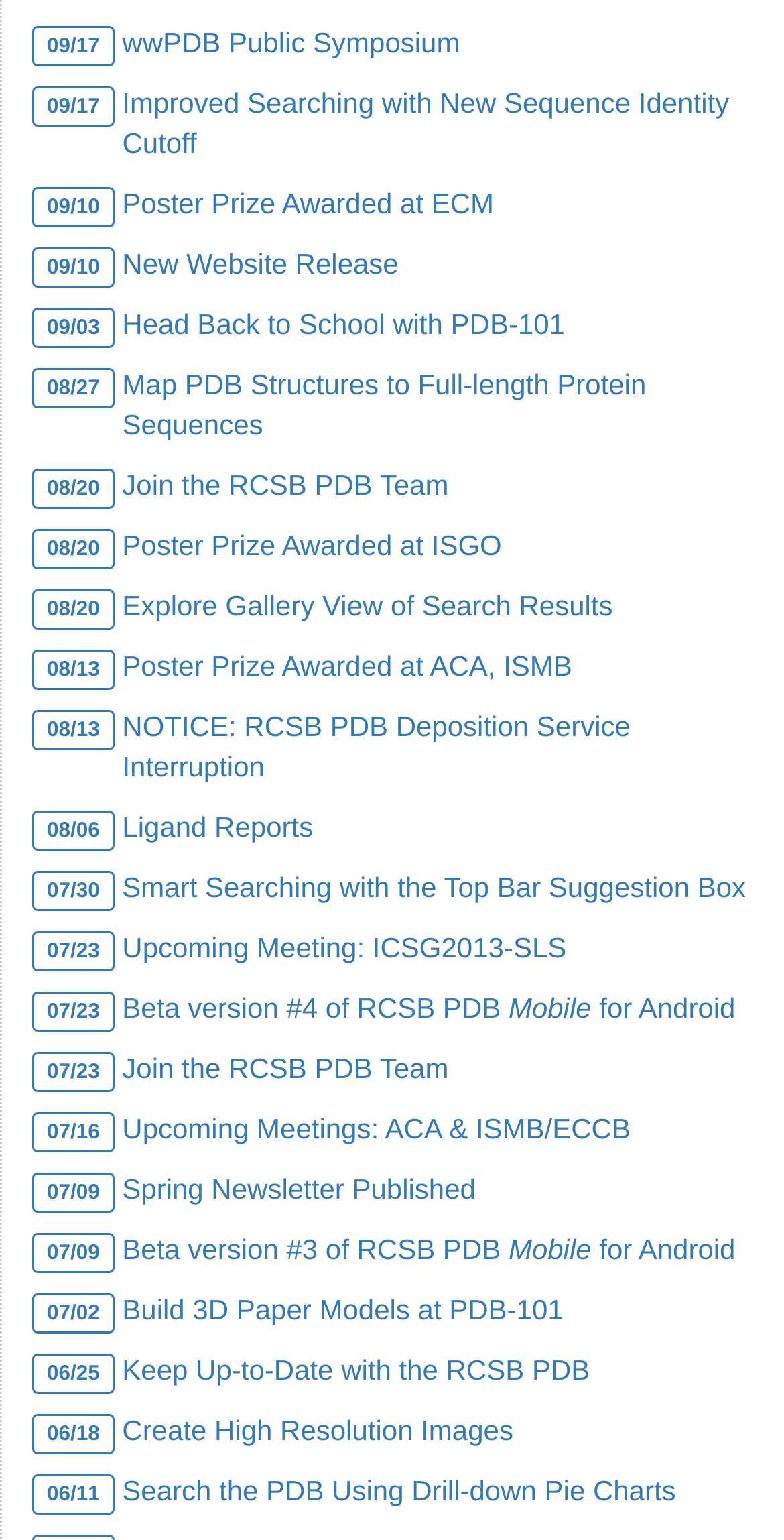Pinpoint the bounding box coordinates of the area that must be clicked to complete this instruction: "Read about Improved Searching with New Sequence Identity Cutoff".

[0.156, 0.056, 0.93, 0.103]